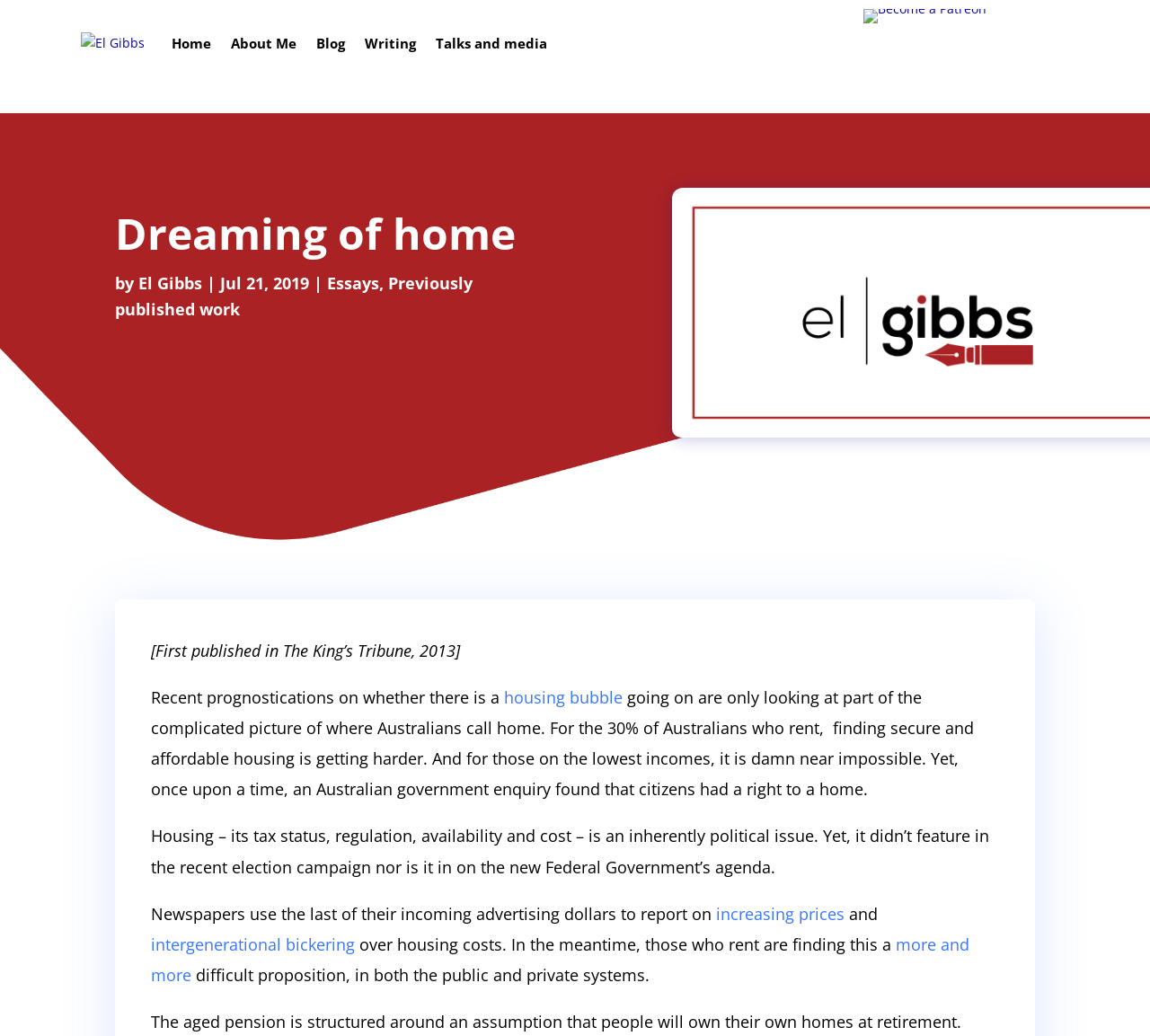Select the bounding box coordinates of the element I need to click to carry out the following instruction: "Read the article 'Dreaming of home'".

[0.1, 0.198, 0.478, 0.261]